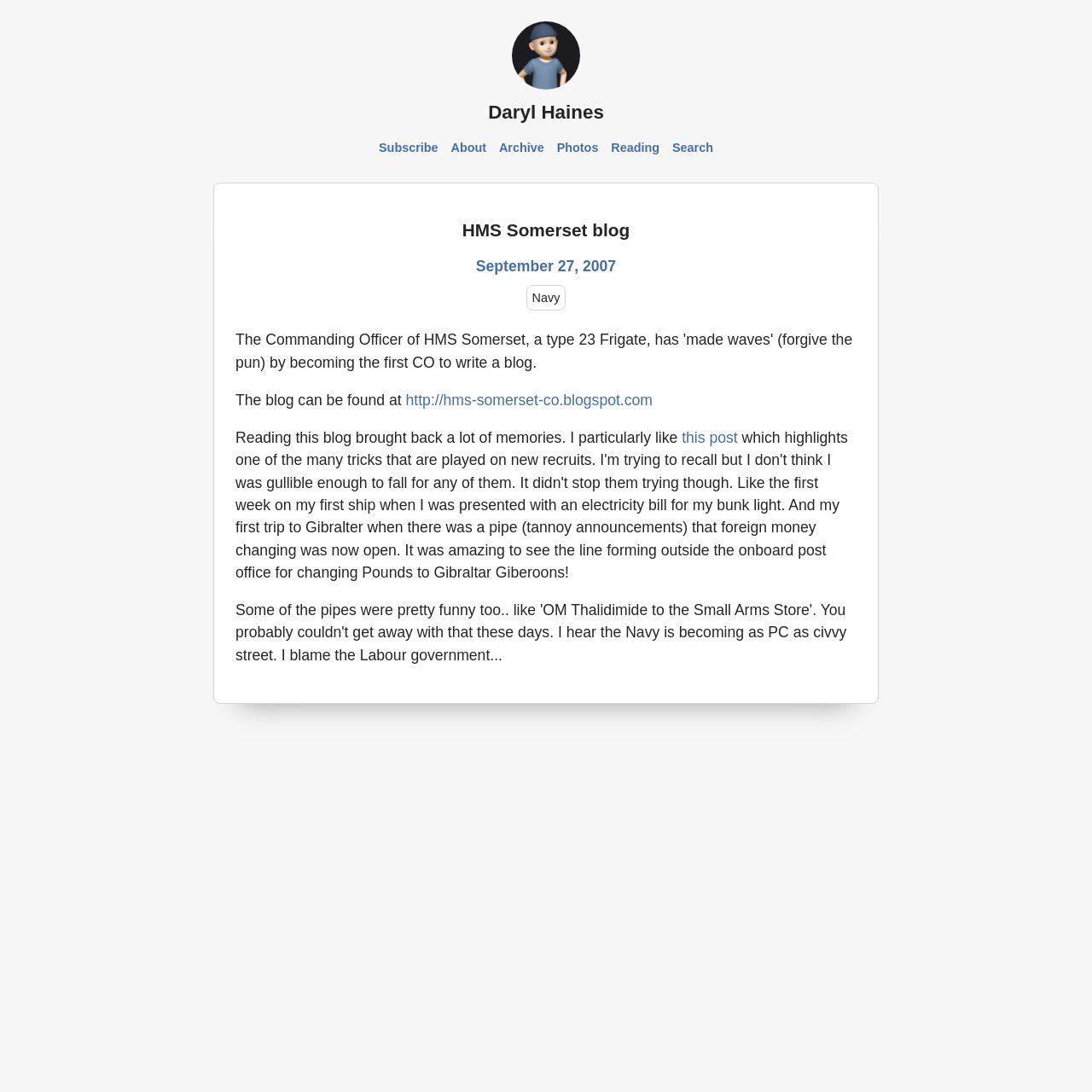Highlight the bounding box coordinates of the region I should click on to meet the following instruction: "Search for something".

None